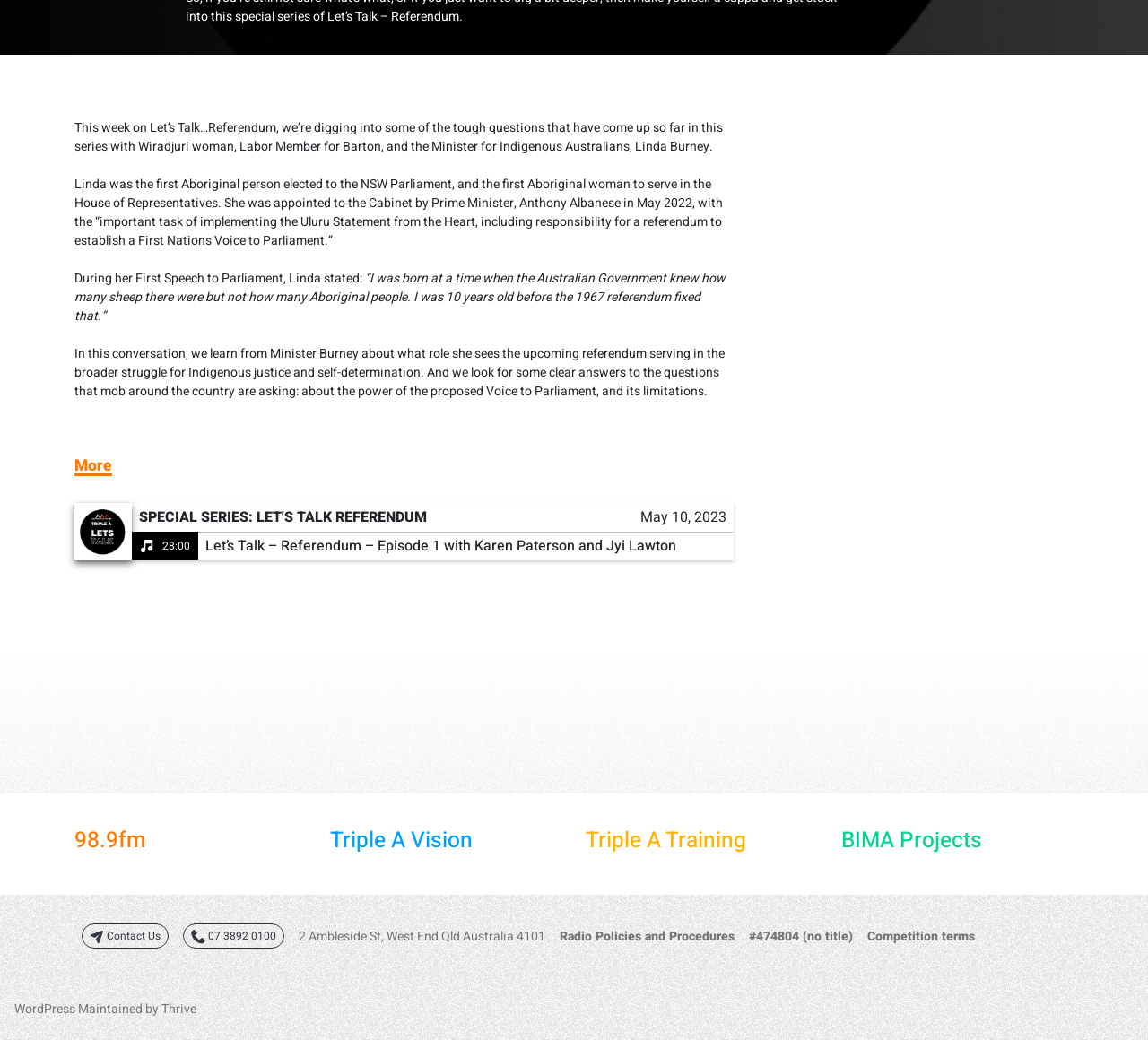Given the description: "Competition terms", determine the bounding box coordinates of the UI element. The coordinates should be formatted as four float numbers between 0 and 1, [left, top, right, bottom].

[0.749, 0.881, 0.855, 0.92]